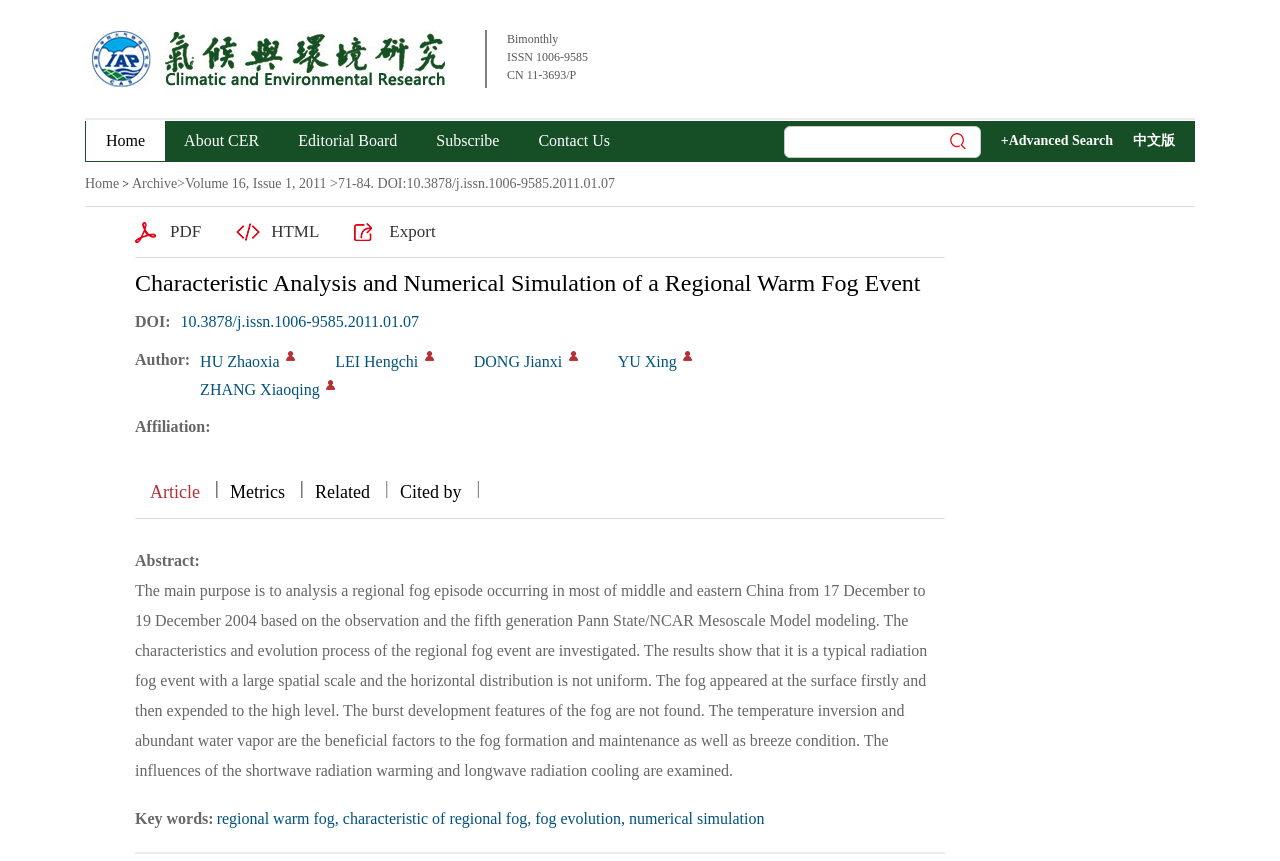Specify the bounding box coordinates for the region that must be clicked to perform the given instruction: "View the article in PDF format".

[0.105, 0.256, 0.157, 0.283]